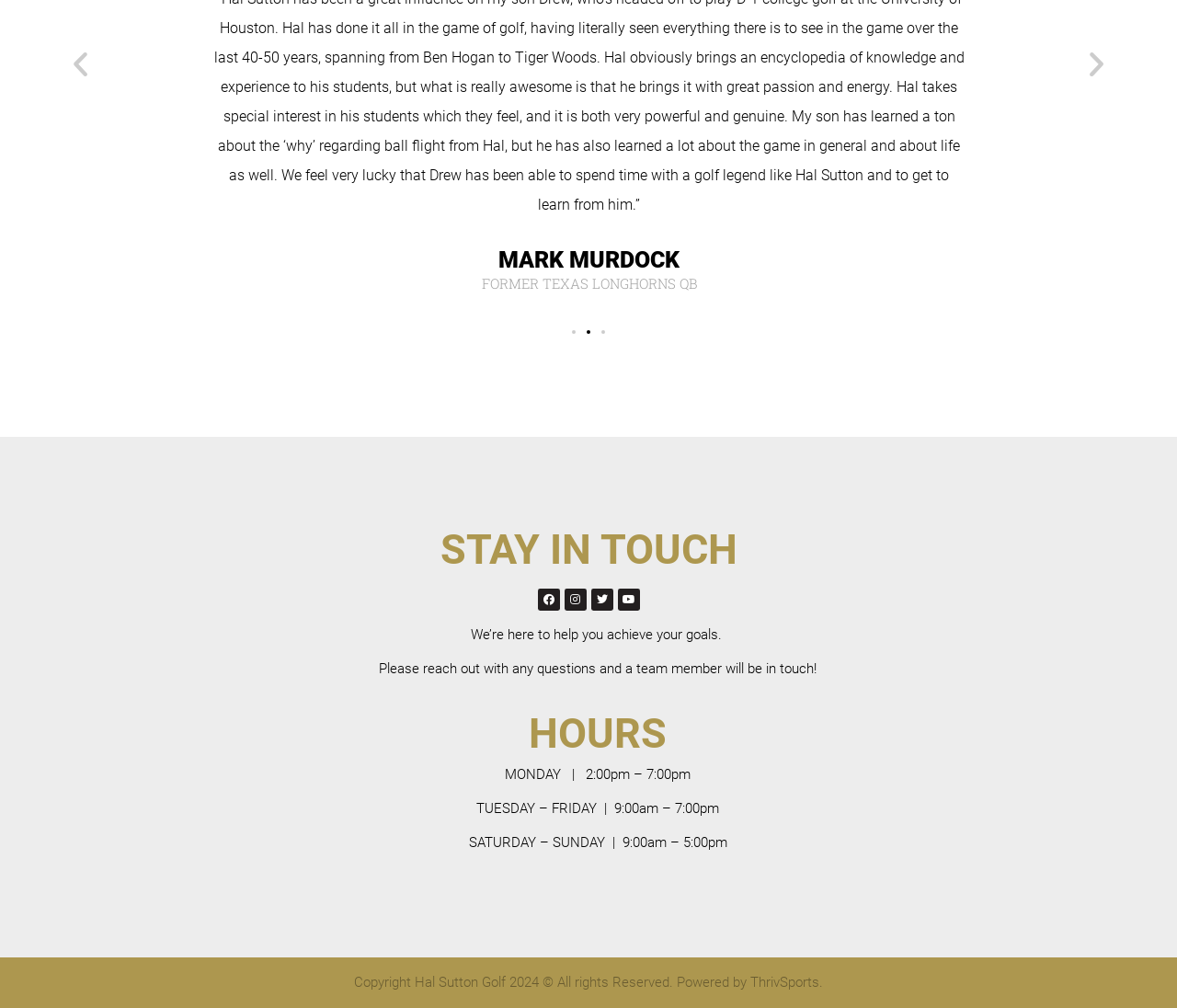Find the bounding box of the web element that fits this description: "Previous".

[0.055, 0.047, 0.082, 0.079]